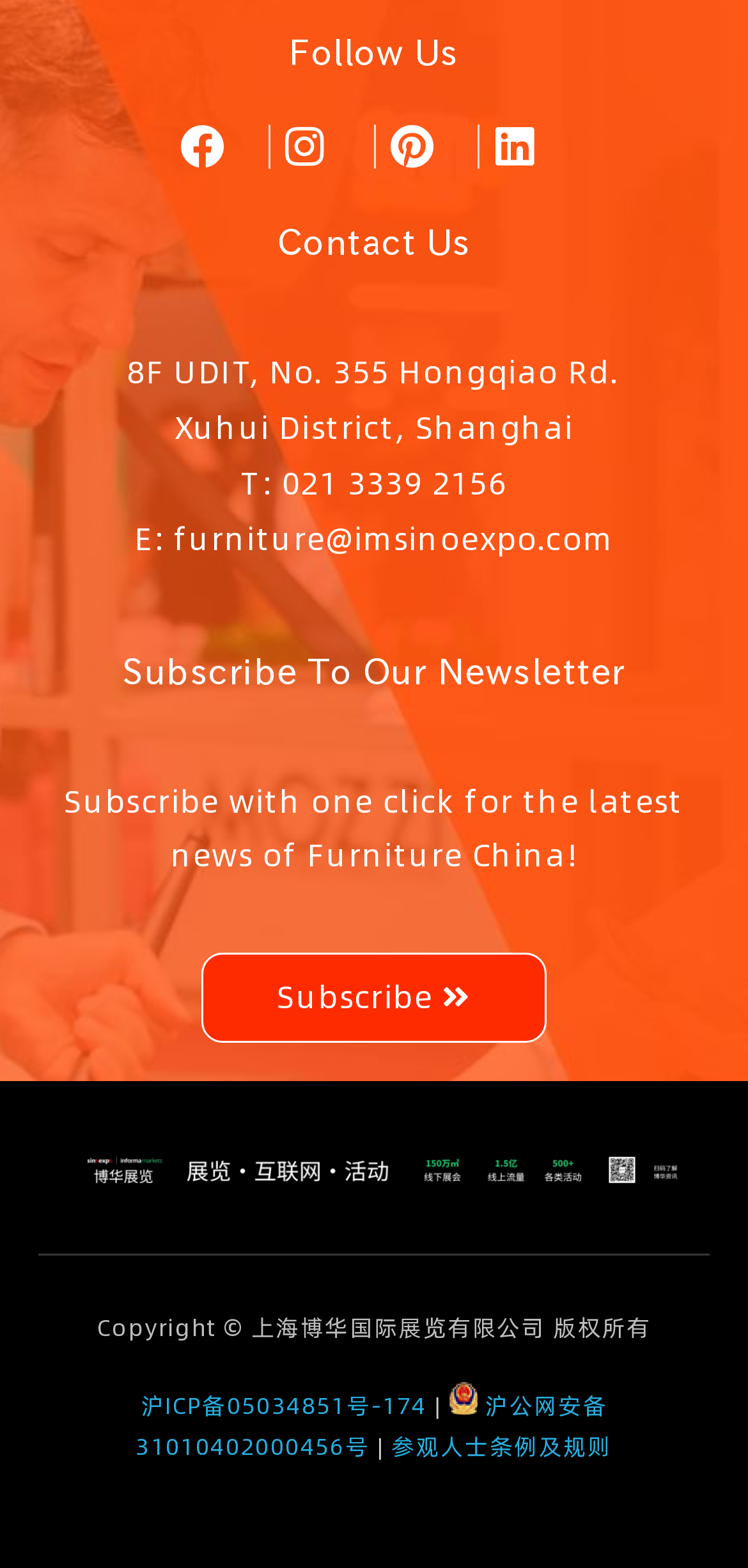Provide your answer to the question using just one word or phrase: What is the copyright information of the website?

Copyright © 上海博华国际展览有限公司 版权所有